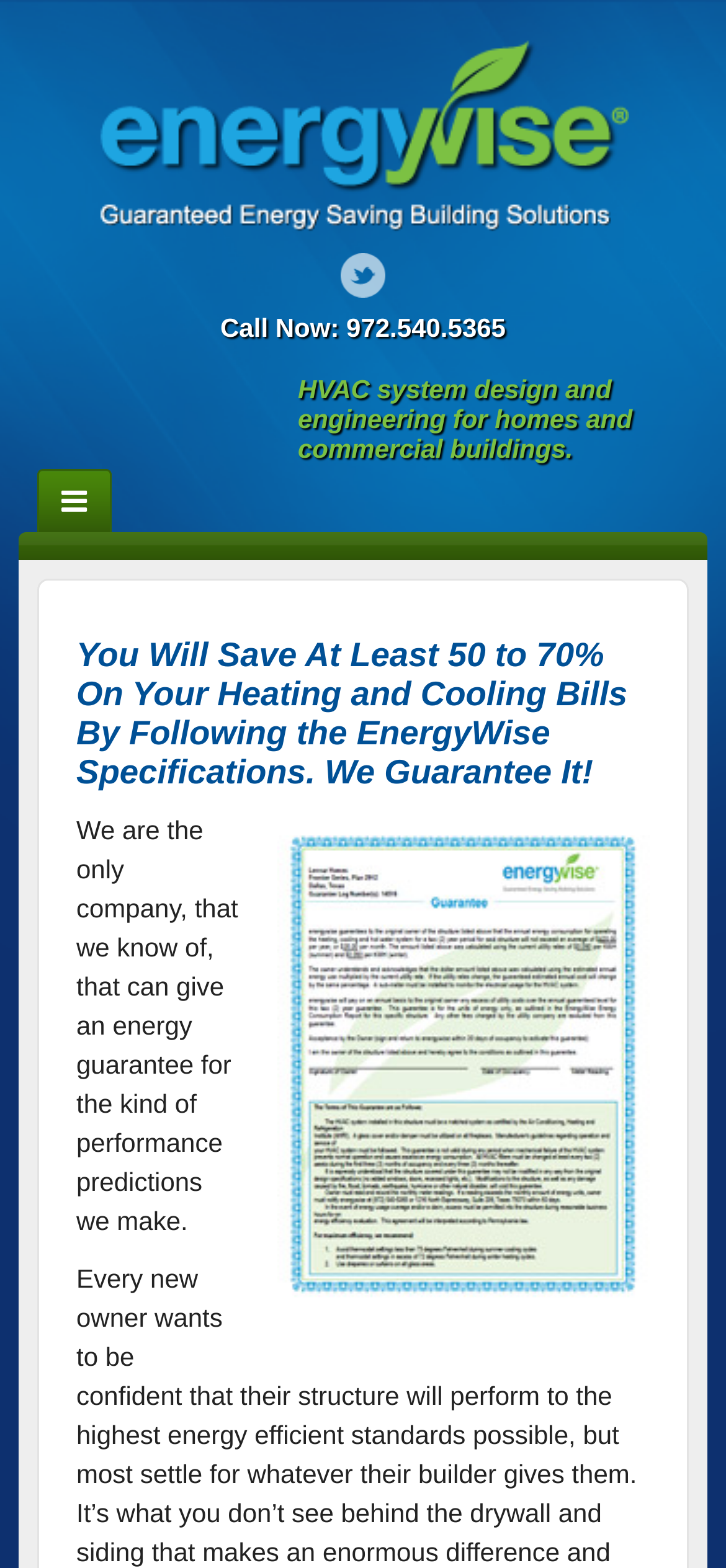What is the guarantee offered?
Can you give a detailed and elaborate answer to the question?

I found the guarantee by looking at the heading element that says 'You Will Save At Least 50 to 70% On Your Heating and Cooling Bills By Following the EnergyWise Specifications. We Guarantee It!'.